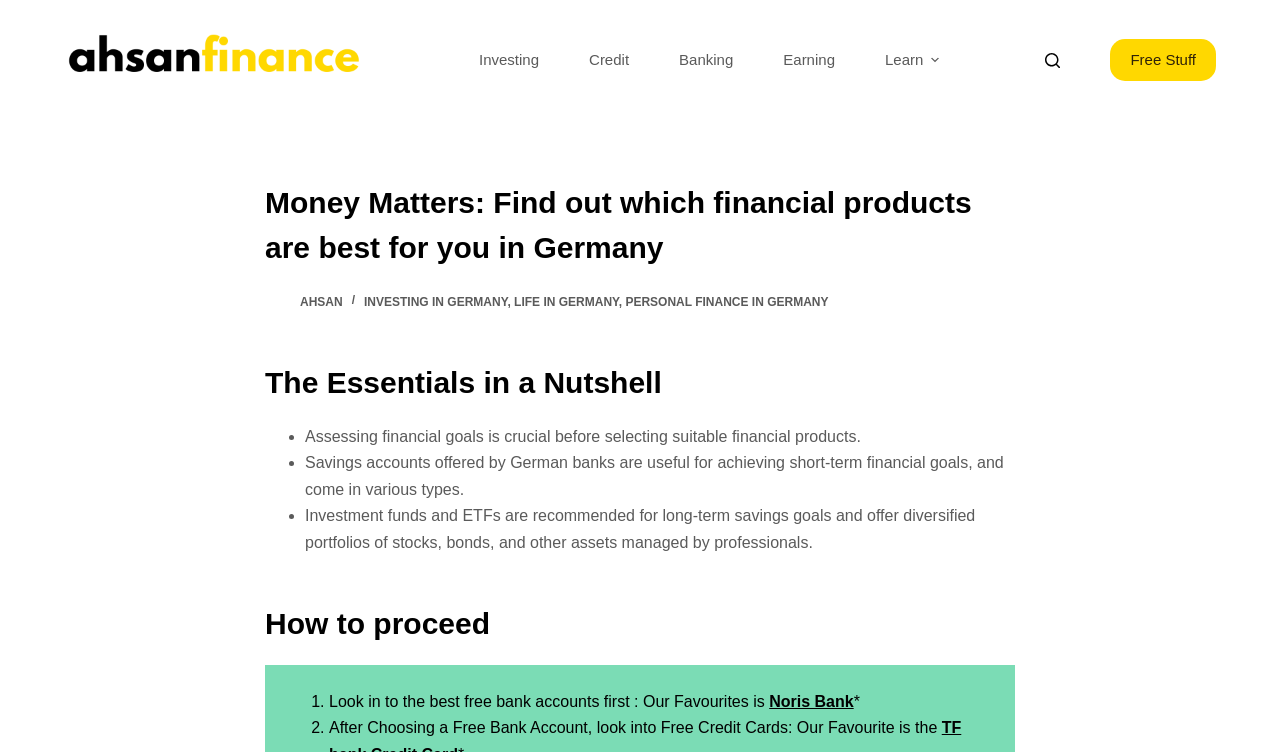What type of bank account is useful for short-term financial goals? Look at the image and give a one-word or short phrase answer.

Savings accounts